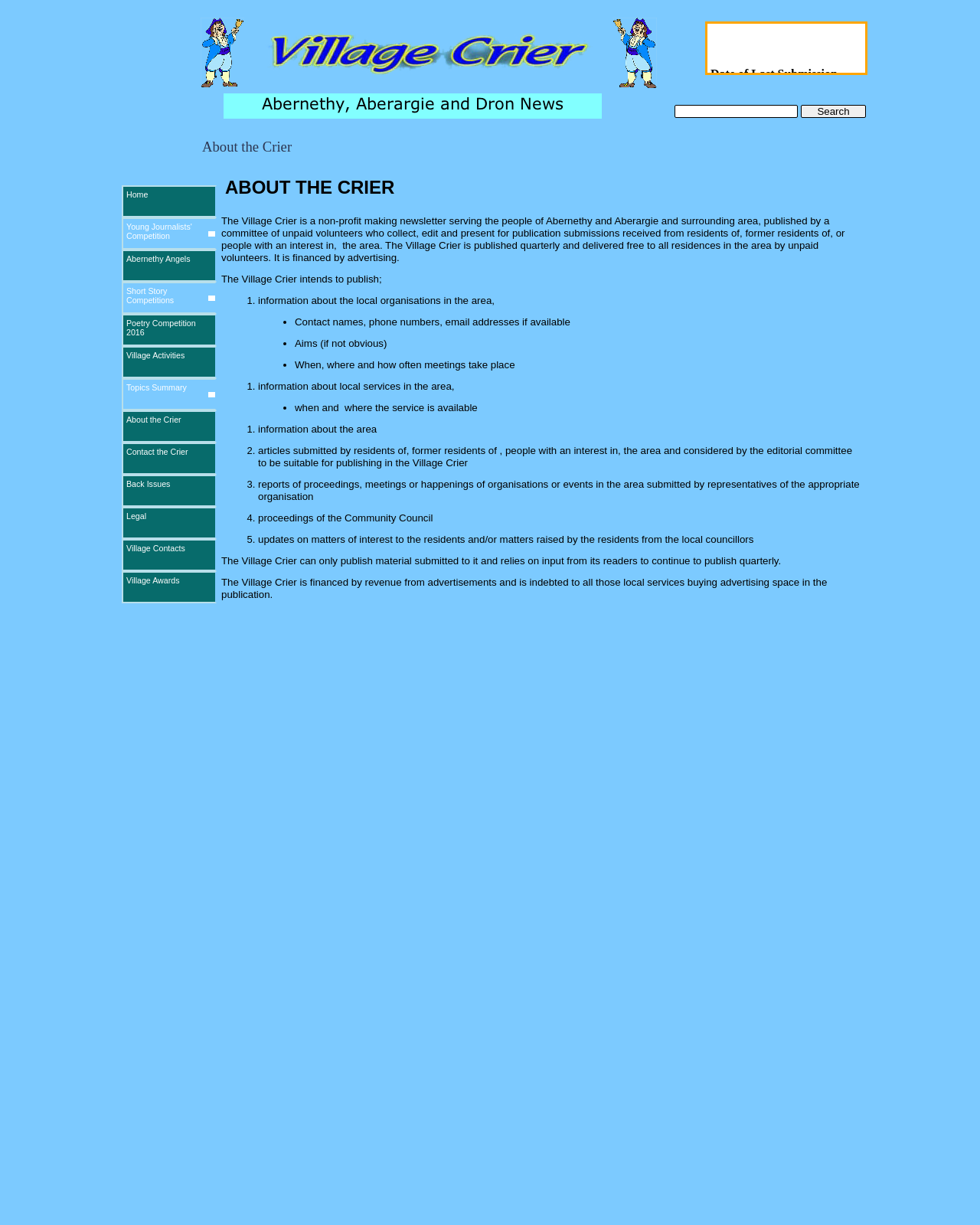Locate the bounding box coordinates of the clickable element to fulfill the following instruction: "View Back Issues". Provide the coordinates as four float numbers between 0 and 1 in the format [left, top, right, bottom].

[0.124, 0.388, 0.221, 0.414]